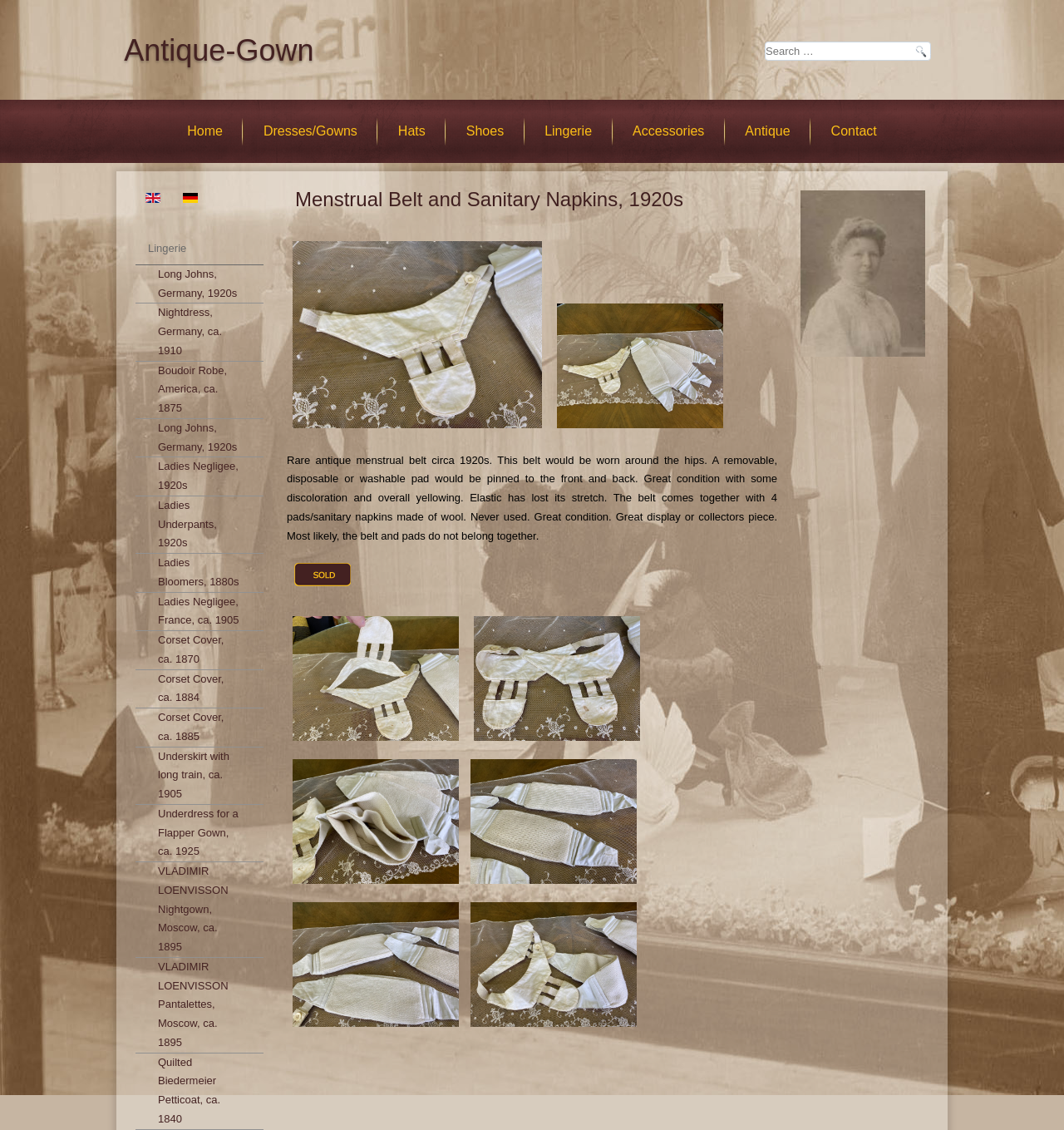What is the language of the first link in the language selection?
Using the visual information, respond with a single word or phrase.

English (UK)